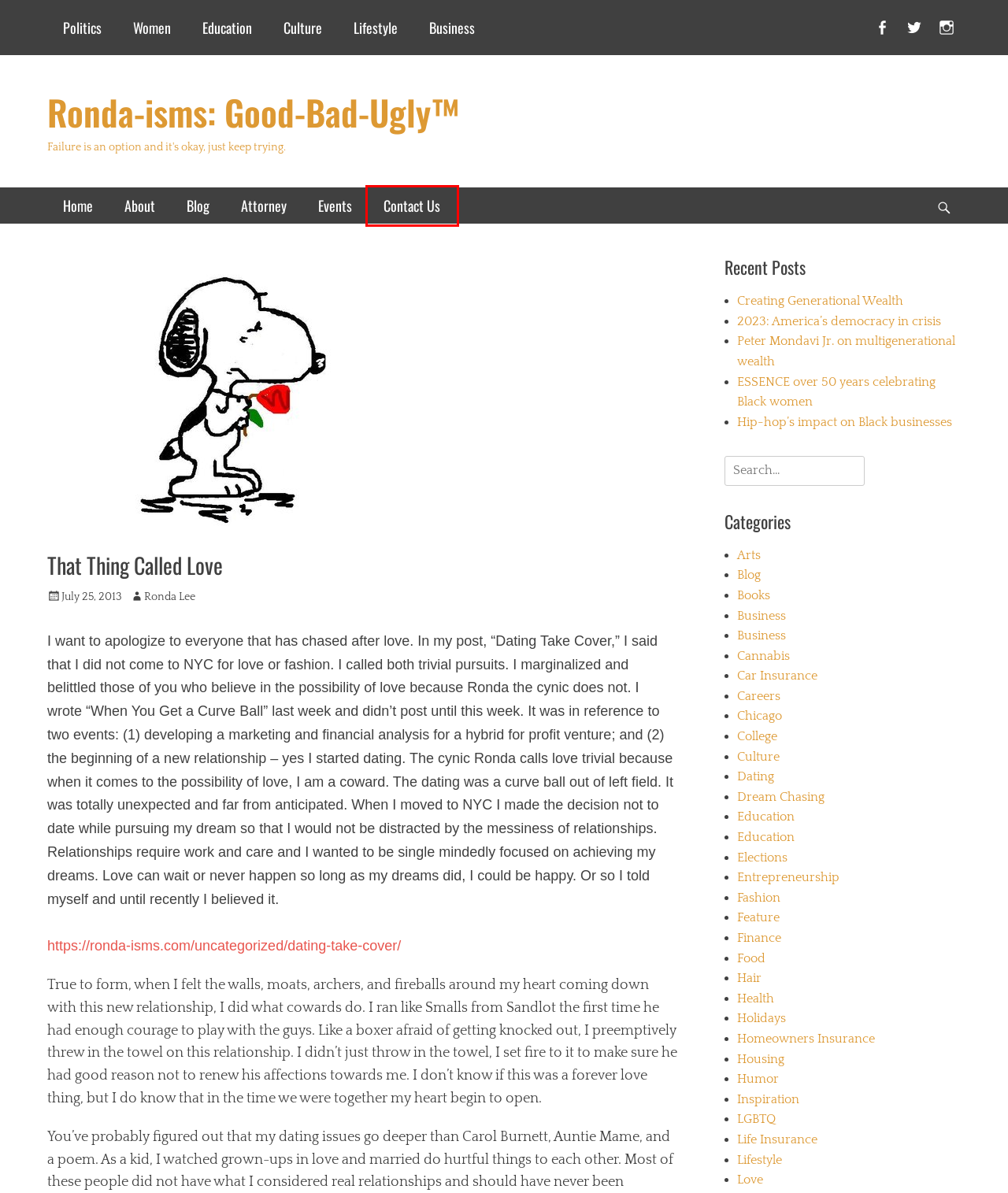You have a screenshot of a webpage, and a red bounding box highlights an element. Select the webpage description that best fits the new page after clicking the element within the bounding box. Options are:
A. Business Archives - Ronda-isms: Good-Bad-Ugly™
B. Culture Archives - Ronda-isms: Good-Bad-Ugly™
C. Contact Us - Ronda-isms: Good-Bad-Ugly™
D. Dating - Take Cover - Ronda-isms: Good-Bad-Ugly™
E. Homeowners Insurance Archives - Ronda-isms: Good-Bad-Ugly™
F. Humor Archives - Ronda-isms: Good-Bad-Ugly™
G. Feature Archives - Ronda-isms: Good-Bad-Ugly™
H. Holidays Archives - Ronda-isms: Good-Bad-Ugly™

C